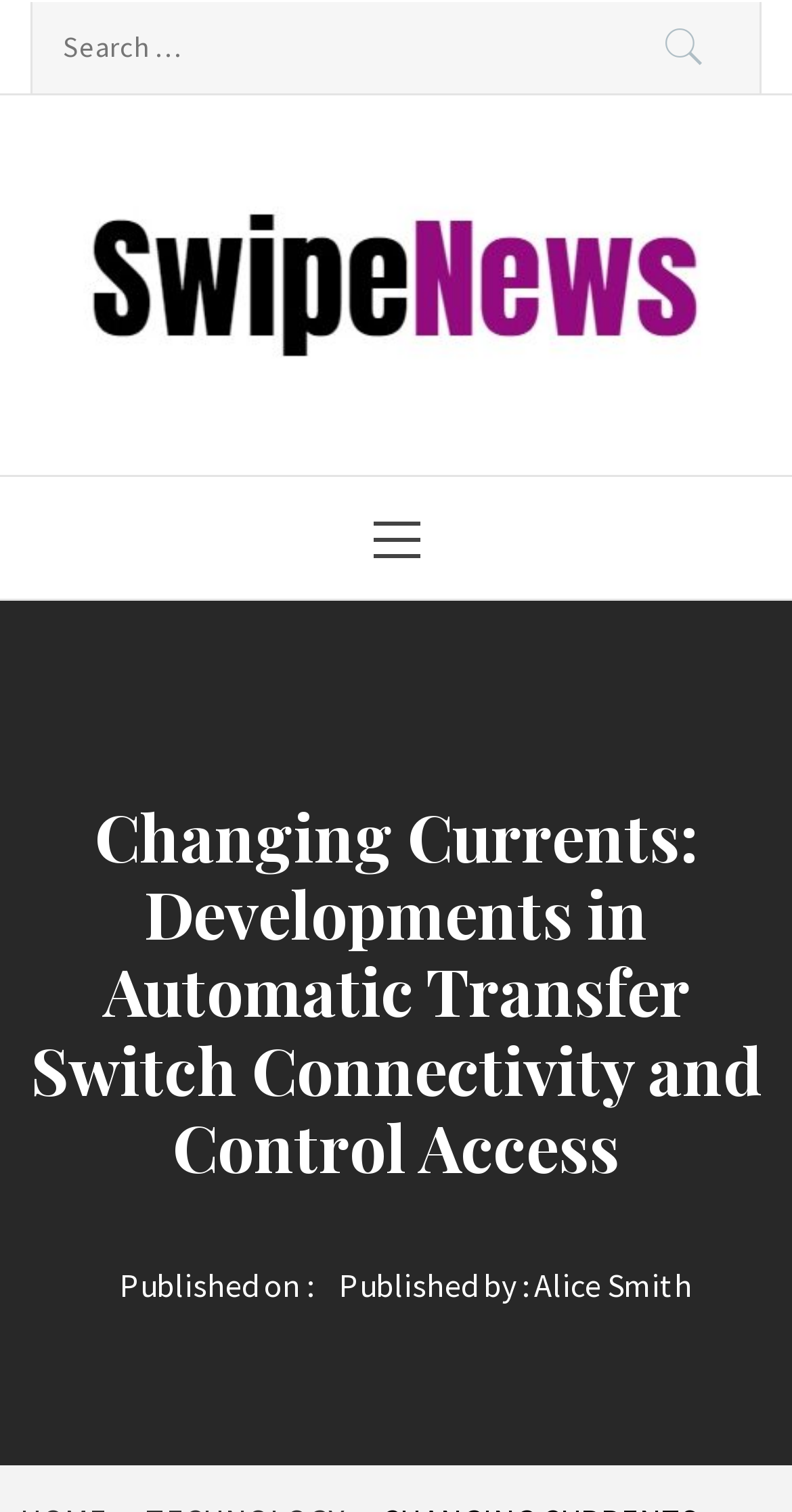What is the name of the news website?
Refer to the image and provide a one-word or short phrase answer.

Swipe News